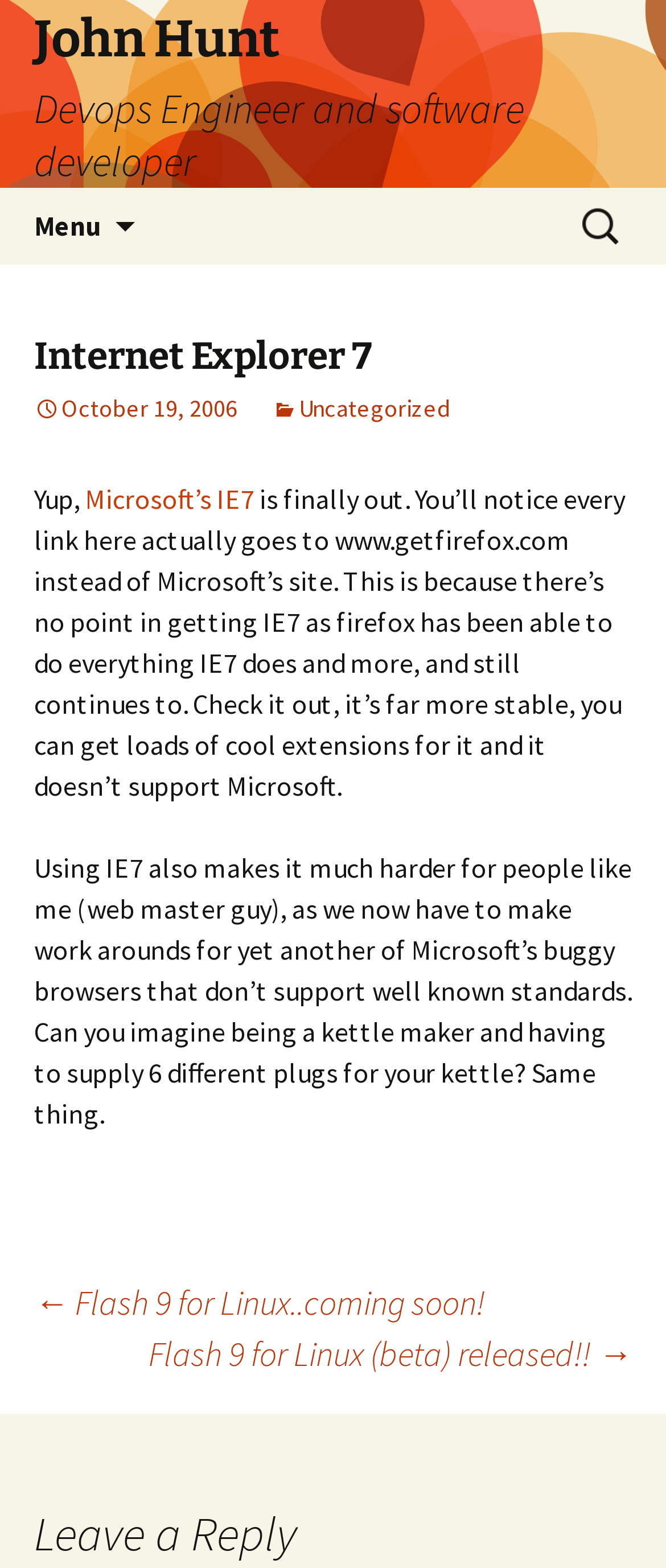What is the date mentioned in the article?
Look at the image and answer with only one word or phrase.

October 19, 2006